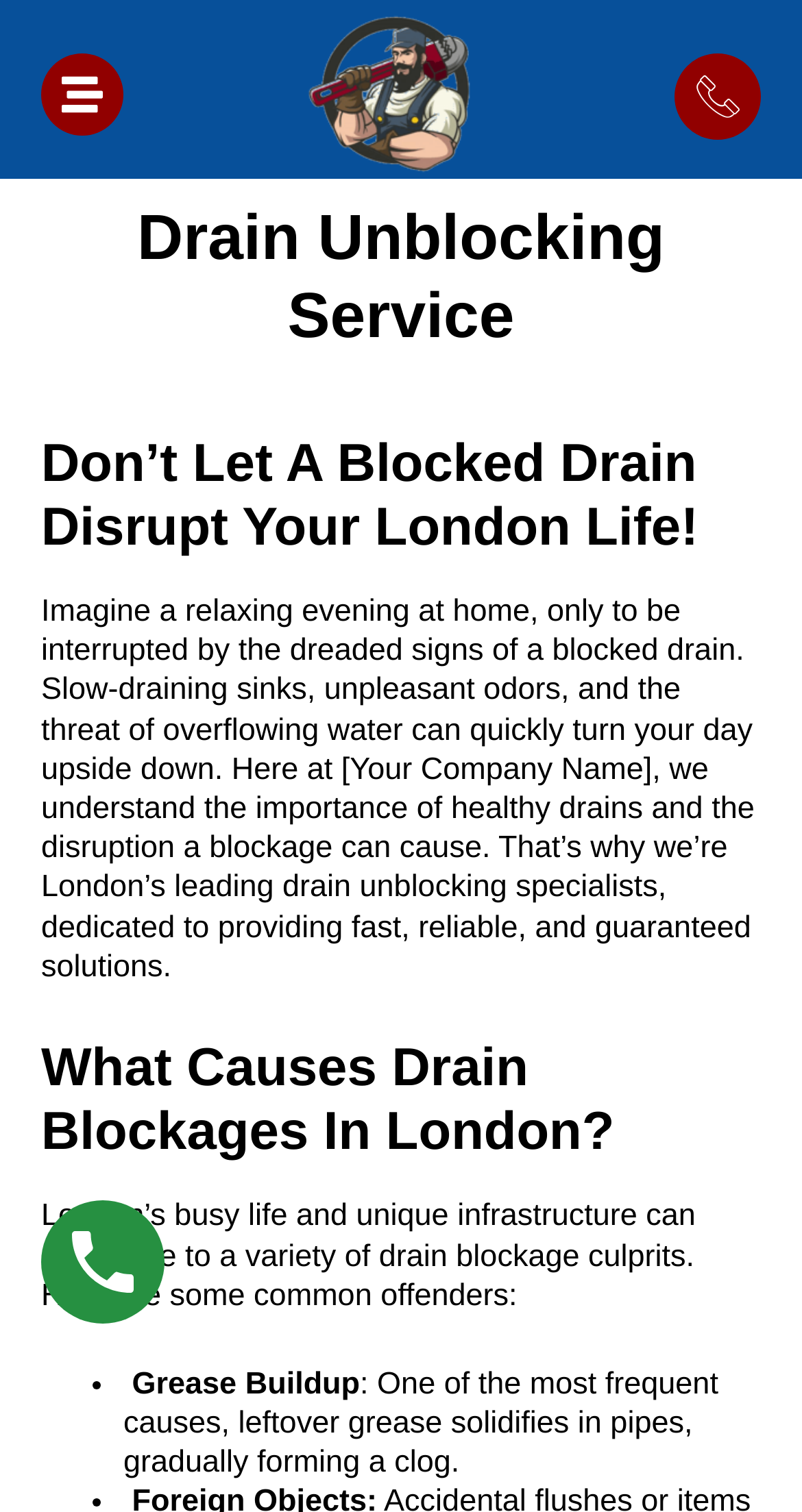What is the company's specialty?
Please give a detailed and thorough answer to the question, covering all relevant points.

The company's specialty is drain unblocking, as mentioned in the heading 'Drain Unblocking Service' and the text 'Here at [Your Company Name], we understand the importance of healthy drains and the disruption a blockage can cause. That’s why we’re London’s leading drain unblocking specialists...'.